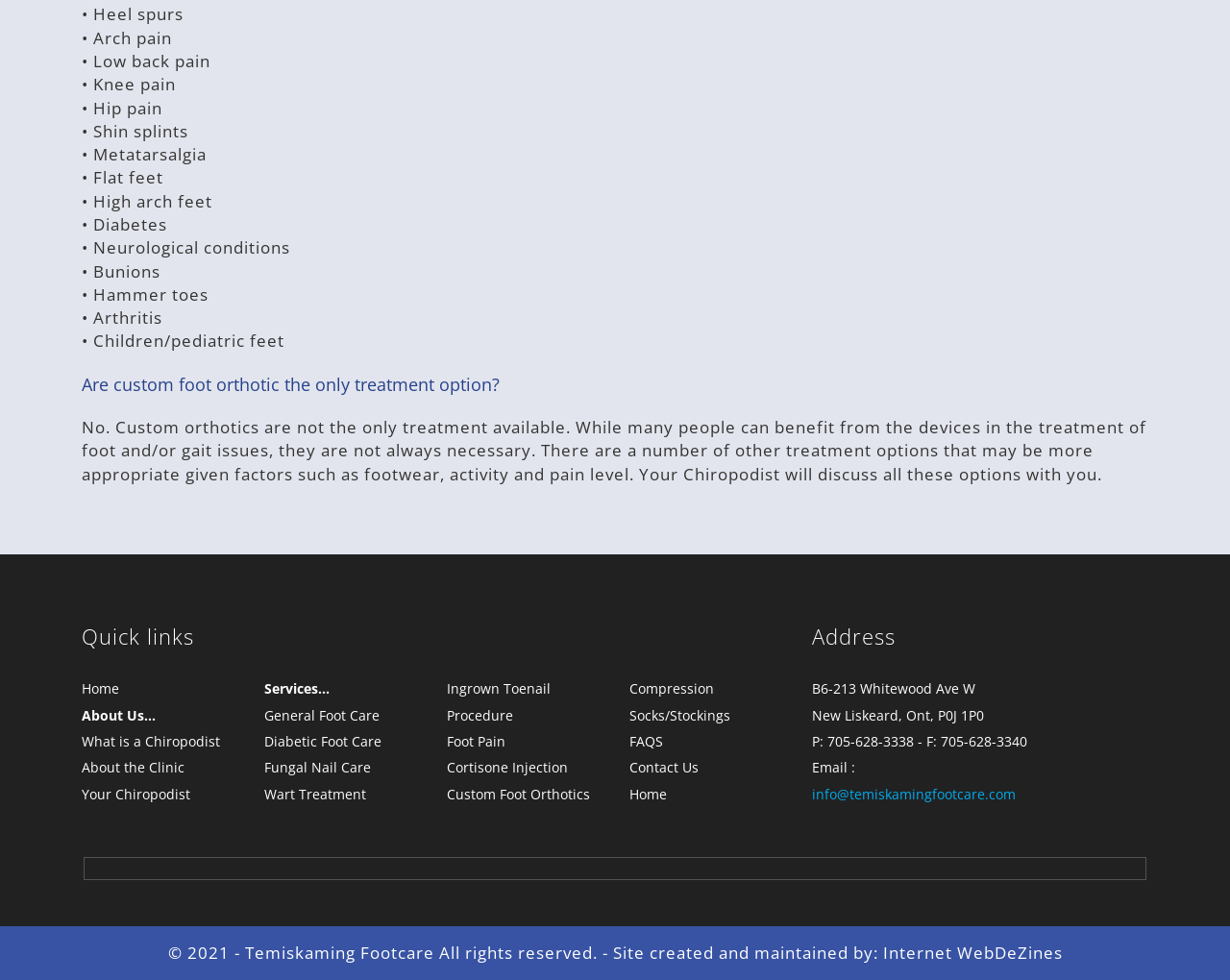Determine the bounding box coordinates of the UI element described below. Use the format (top-left x, top-left y, bottom-right x, bottom-right y) with floating point numbers between 0 and 1: About the Clinic

[0.066, 0.773, 0.15, 0.792]